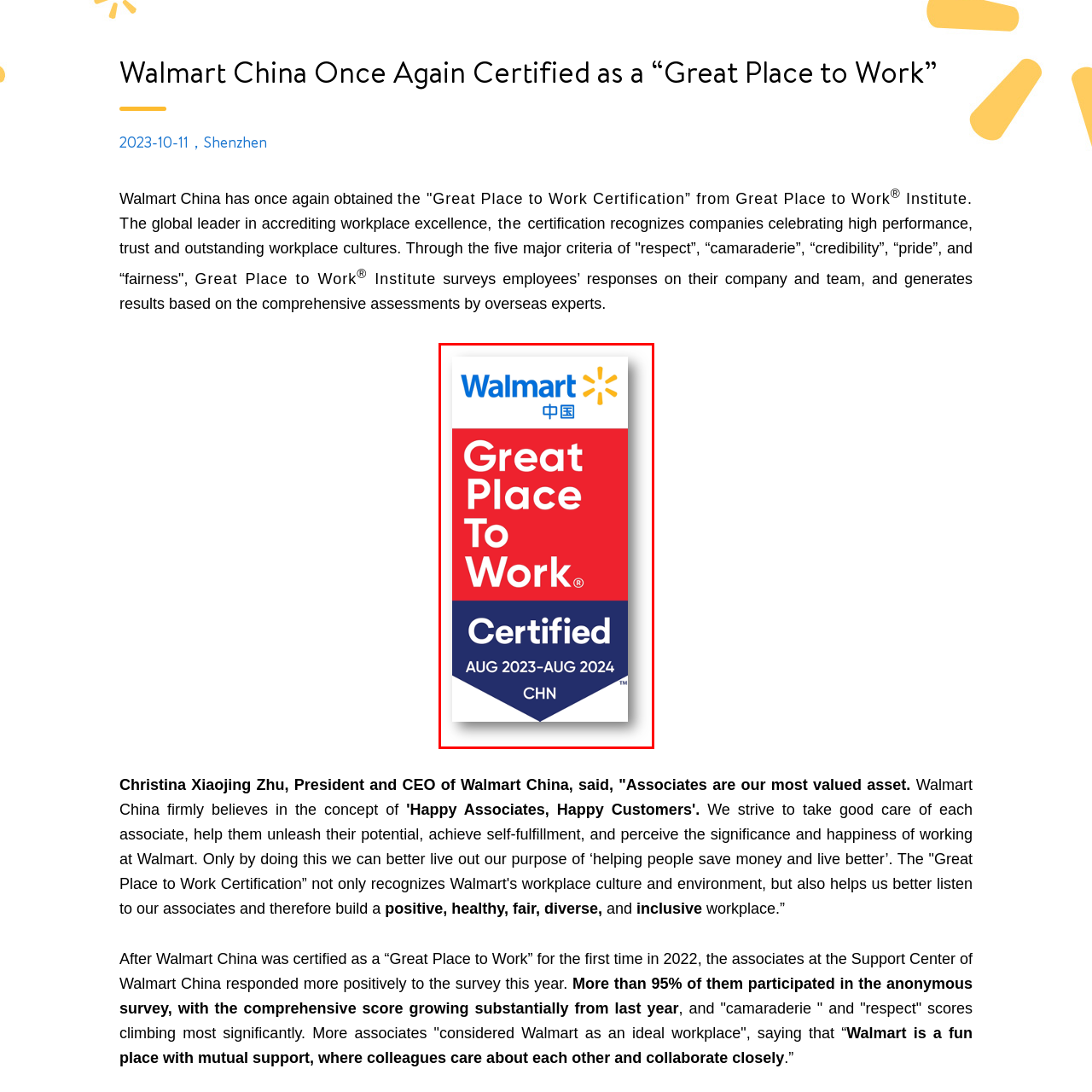Describe all the elements and activities occurring in the red-outlined area of the image extensively.

The image features the certification badge for Walmart China, highlighting its recognition as a "Great Place to Work" for the period of August 2023 to August 2024. The badge prominently displays the Walmart logo at the top, with text indicating the certification status in bold white lettering against a vibrant red background. Underneath, the word "Certified" is prominently featured, reinforcing the credibility of this designation. The badge also includes an insignia at the bottom that indicates its validity in China (CHN), signifying Walmart's commitment to fostering a positive workplace culture that emphasizes respect, camaraderie, and inclusivity among its associates. This certification reflects Walmart China's ongoing efforts to prioritize employee well-being and satisfaction, as echoed by CEO Christina Xiaojing Zhu's emphasis on valuing associates as the company's most important asset.